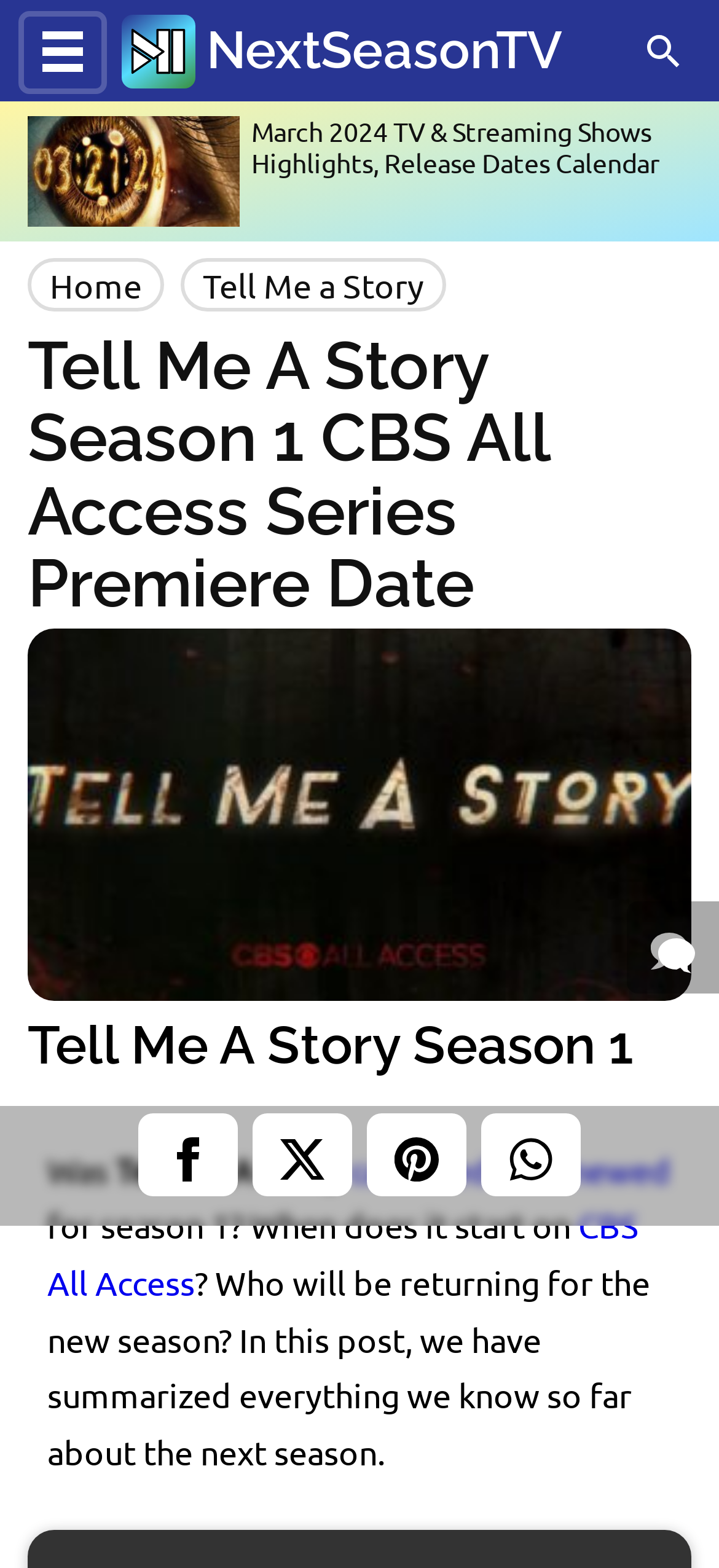Determine the bounding box coordinates of the region that needs to be clicked to achieve the task: "click on Climbing".

None